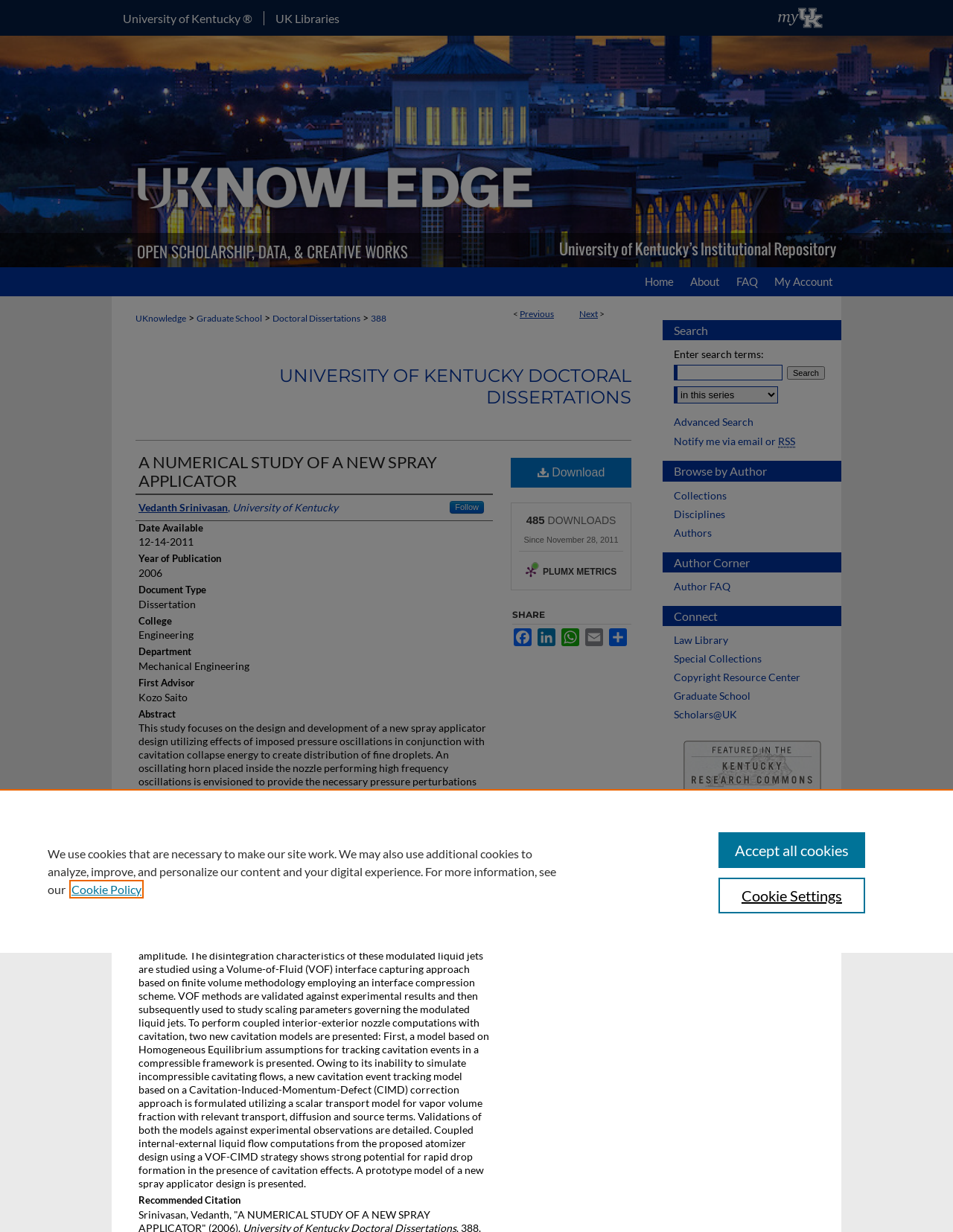Identify the bounding box coordinates of the area you need to click to perform the following instruction: "Share on Facebook".

[0.538, 0.51, 0.559, 0.525]